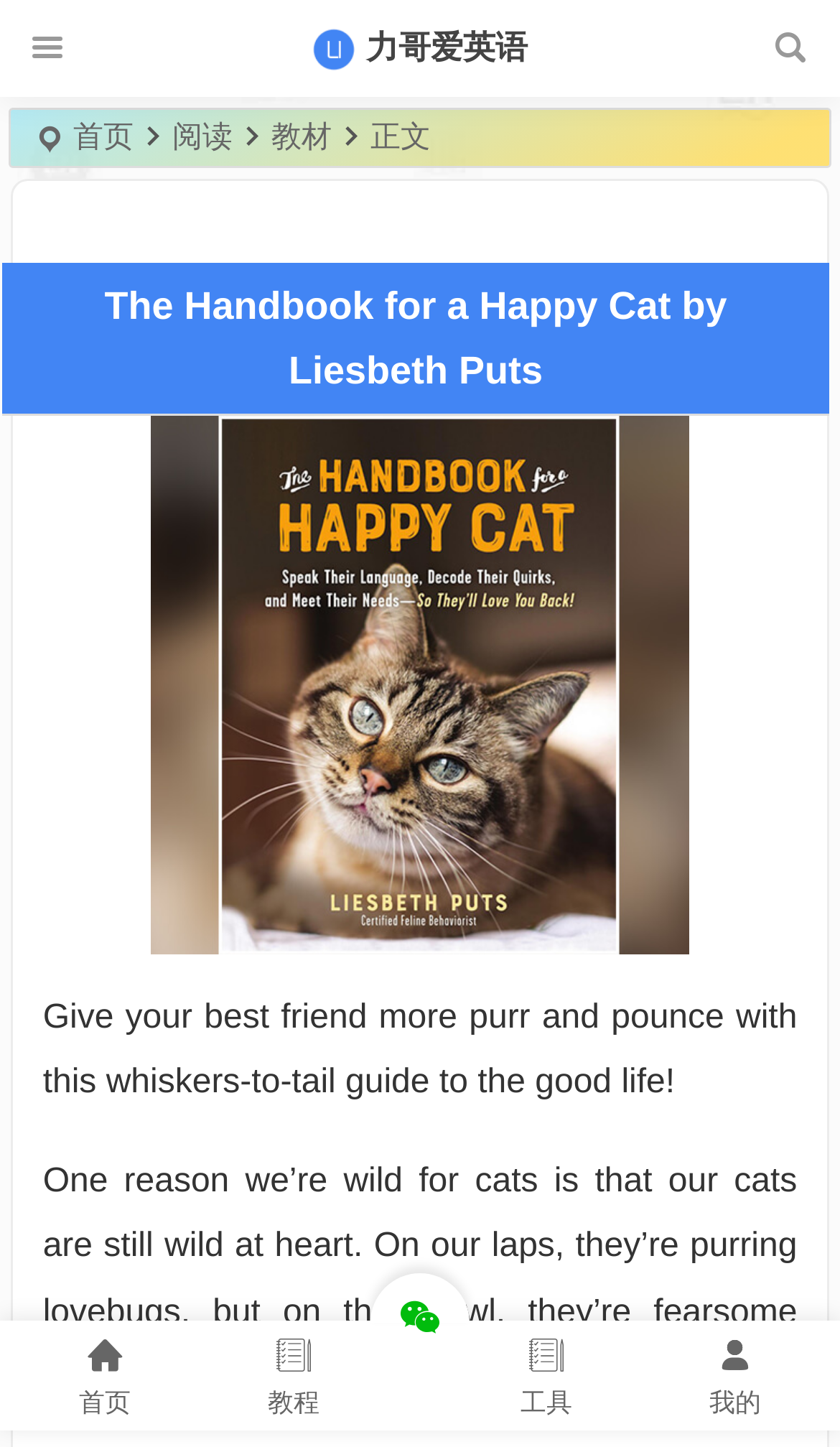Pinpoint the bounding box coordinates for the area that should be clicked to perform the following instruction: "browse teaching materials".

[0.323, 0.082, 0.395, 0.106]